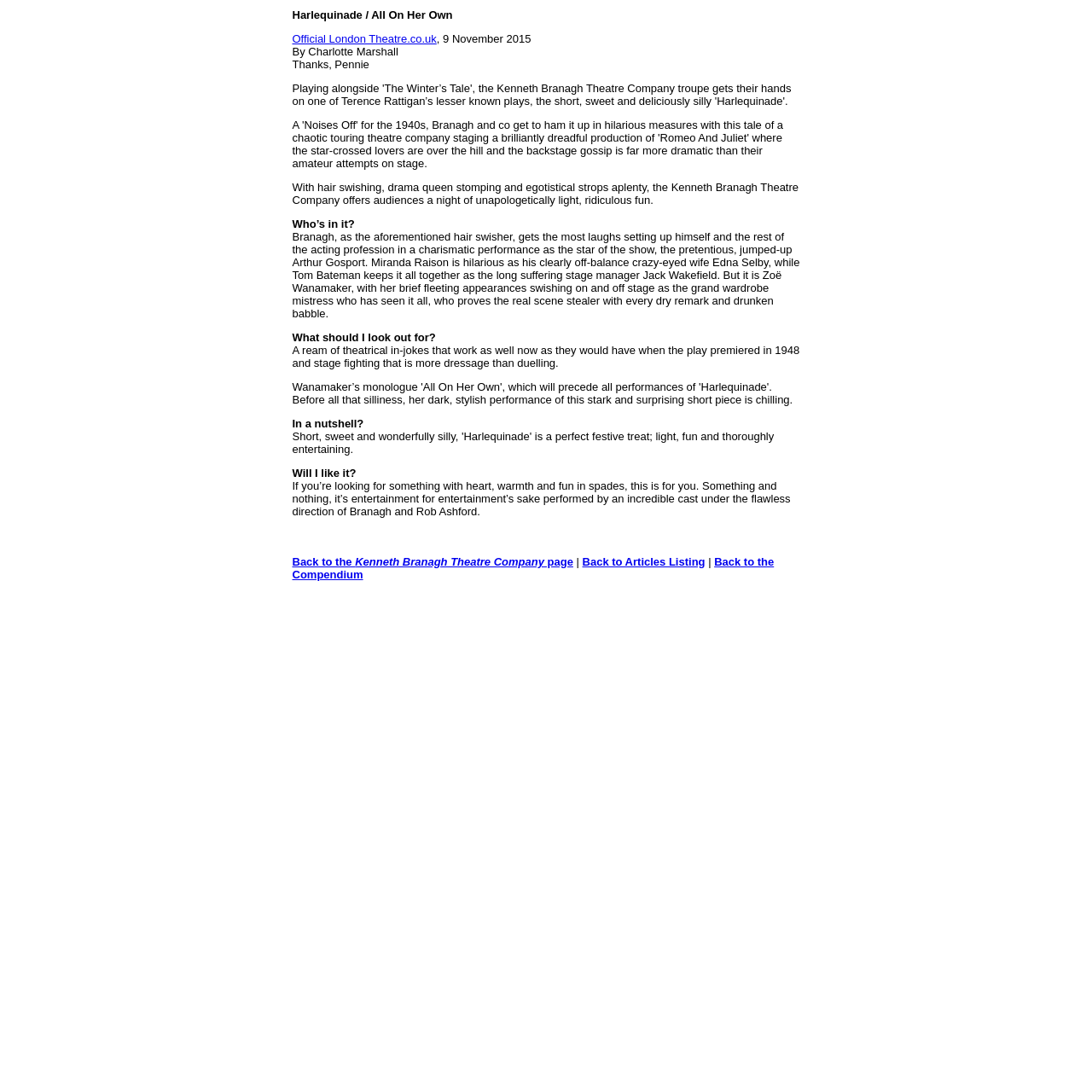Respond to the question with just a single word or phrase: 
What is the name of the actress who plays the role of Edna Selby?

Miranda Raison